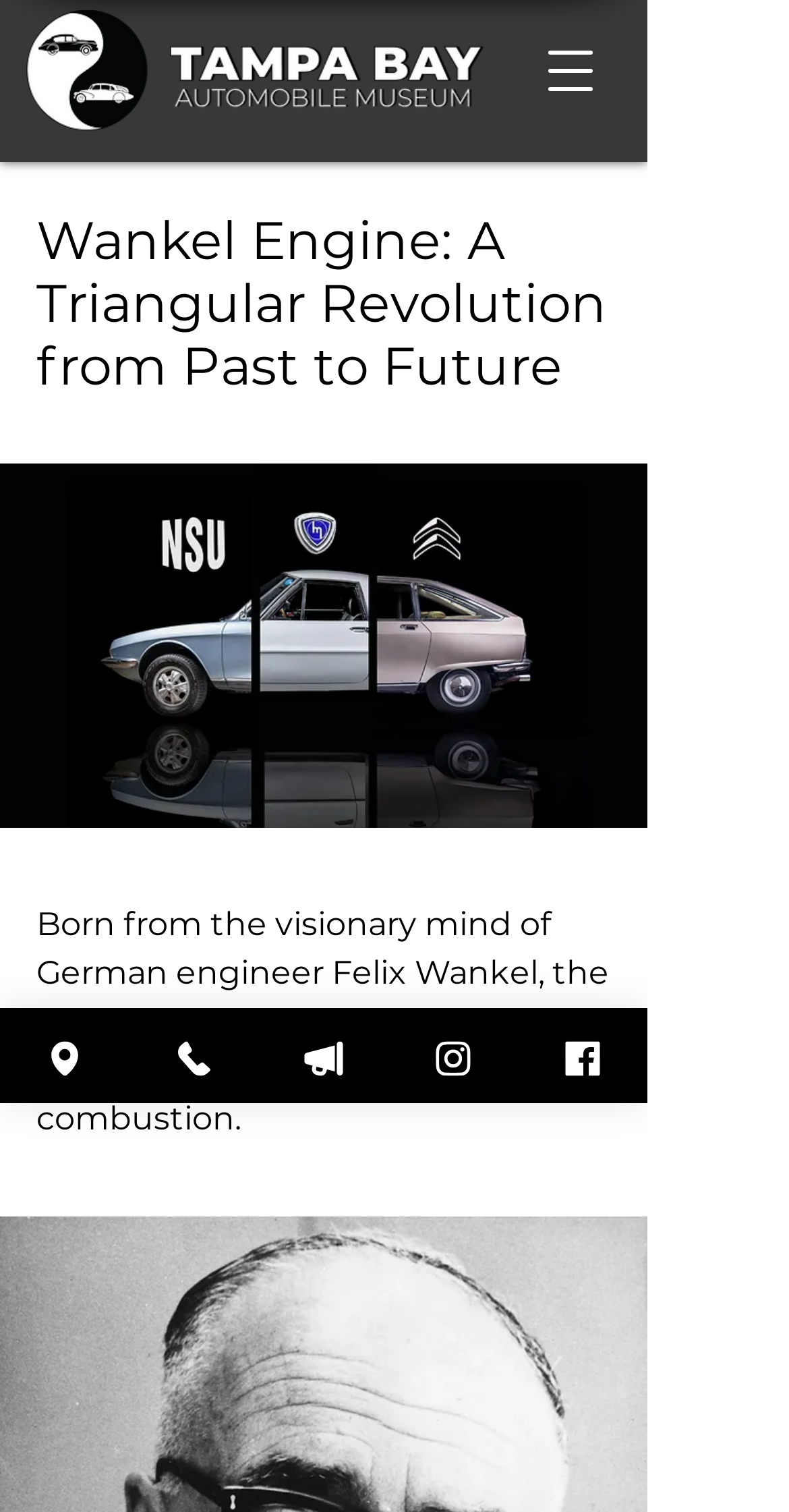How many social media links are present on the webpage?
Provide a comprehensive and detailed answer to the question.

There are four social media links present on the webpage, which are Instagram, Facebook, Subscribe, and Phone, each with its corresponding image icon.